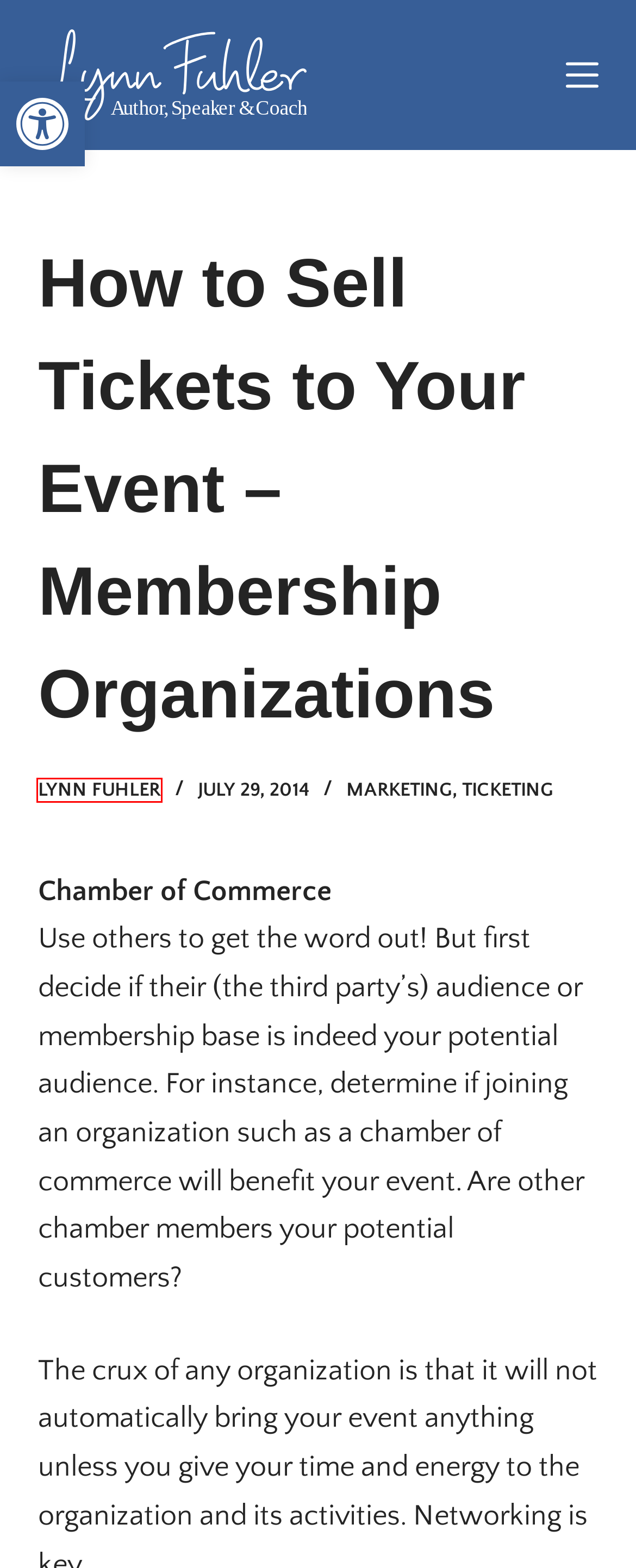You are provided with a screenshot of a webpage containing a red rectangle bounding box. Identify the webpage description that best matches the new webpage after the element in the bounding box is clicked. Here are the potential descriptions:
A. Marketing - Lynn Fuhler
B. Web Accessibility - Lynn Fuhler
C. Ticketing - Lynn Fuhler
D. Lynn Fuhler - Event and Festival Management Author, Speaker
E. A Festival + Event Management Expert, Author, Speaker, Coach
F. 1
G. Websites Designed to Drive Visitors | Build Relationships | Grow Customers
H. How to Sell Tickets to Your Event Using Community Relationships

F